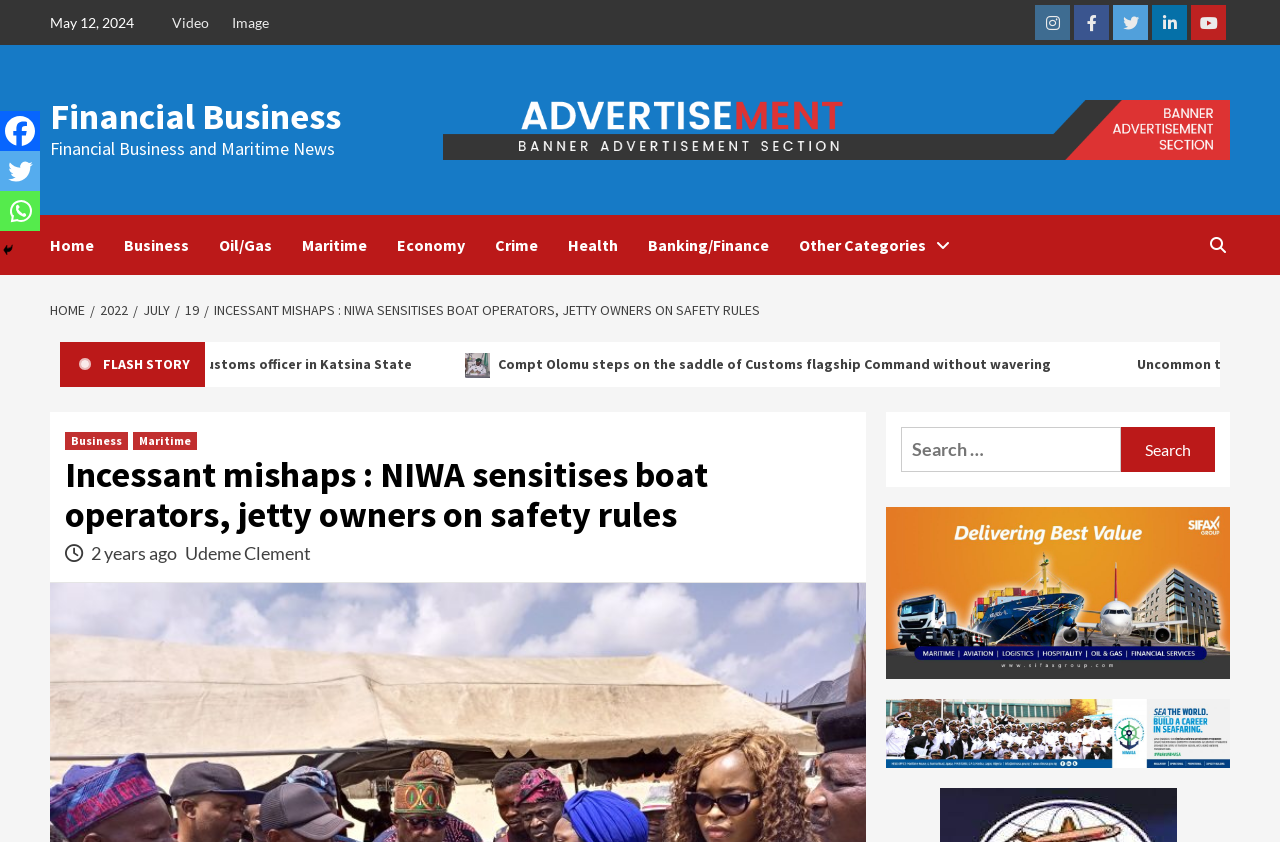Create an elaborate caption for the webpage.

This webpage appears to be a news article page from a financial business and maritime news website. At the top, there is a date "May 12, 2024" and links to "Video" and "Image" on the left, followed by social media links to Instagram, Facebook, Twitter, LinkedIn, and YouTube on the right.

Below the date, there is a main navigation menu with links to "Home", "Business", "Oil/Gas", "Maritime", "Economy", "Crime", "Health", "Banking/Finance", and "Other Categories" with a dropdown button.

On the left side, there is a secondary navigation menu with breadcrumbs, showing the path "HOME > 2022 > JULY > 19 > INCESSANT MISHAPS : NIWA SENSITISES BOAT OPERATORS, JETTY OWNERS ON SAFETY RULES".

The main content area has a "FLASH STORY" label, followed by a news article with the title "Incessant mishaps : NIWA sensitises boat operators, jetty owners on safety rules" and a subheading "2 years ago" with the author's name "Udeme Clement". There is also an image related to the article.

On the right side, there is a search bar with a label "Search for:" and a search button. Below the search bar, there are two figures, possibly advertisements or promotions.

At the bottom of the page, there are links to other news articles, including "Compt Olomu steps on the saddle of Customs flagship Command without wavering" with an image.